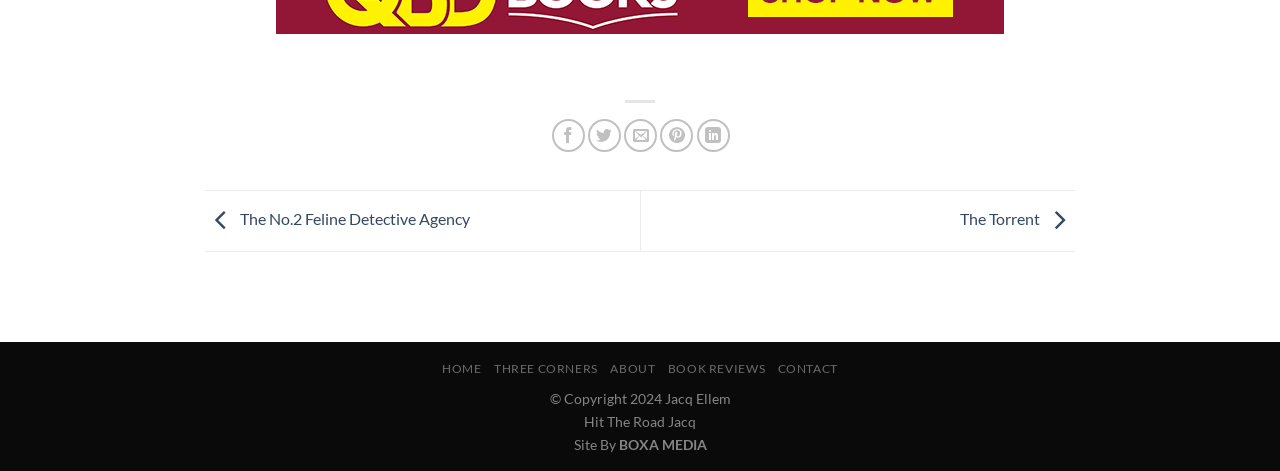Find the bounding box coordinates for the UI element that matches this description: "BOXA MEDIA".

[0.483, 0.926, 0.552, 0.962]